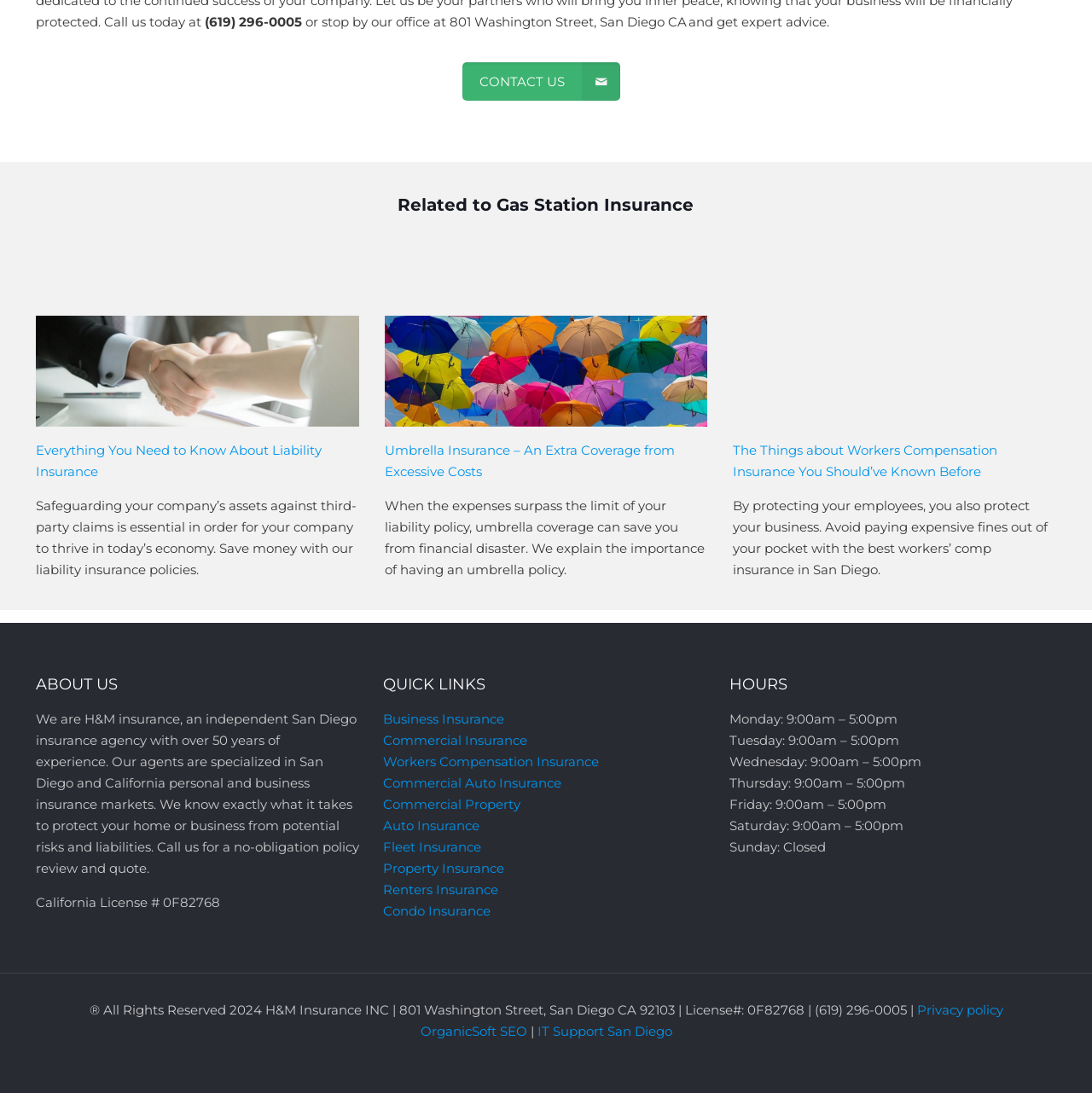What is the phone number of H&M Insurance?
Can you offer a detailed and complete answer to this question?

The phone number of H&M Insurance can be found at the top of the webpage, in the first StaticText element, which reads '(619) 296-0005'.